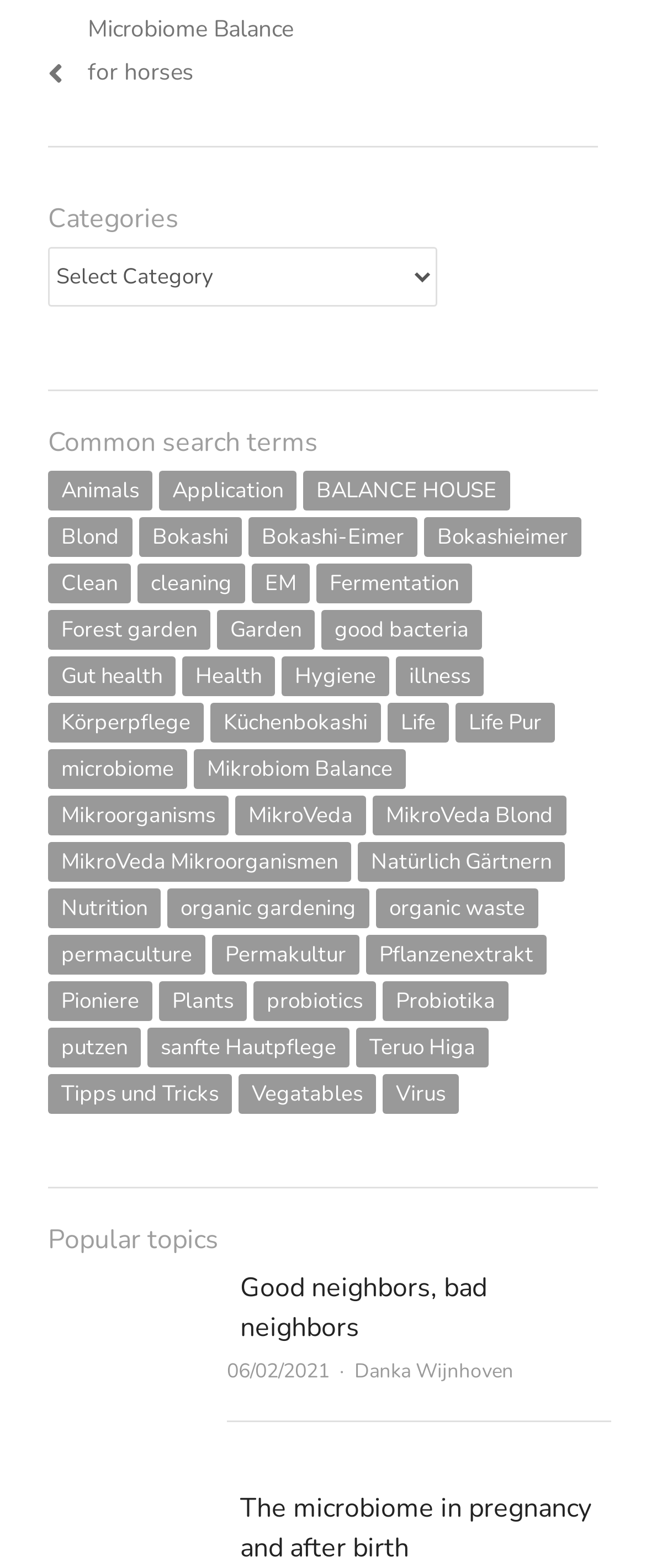Locate the bounding box coordinates of the clickable area to execute the instruction: "Select a category". Provide the coordinates as four float numbers between 0 and 1, represented as [left, top, right, bottom].

[0.074, 0.158, 0.677, 0.196]